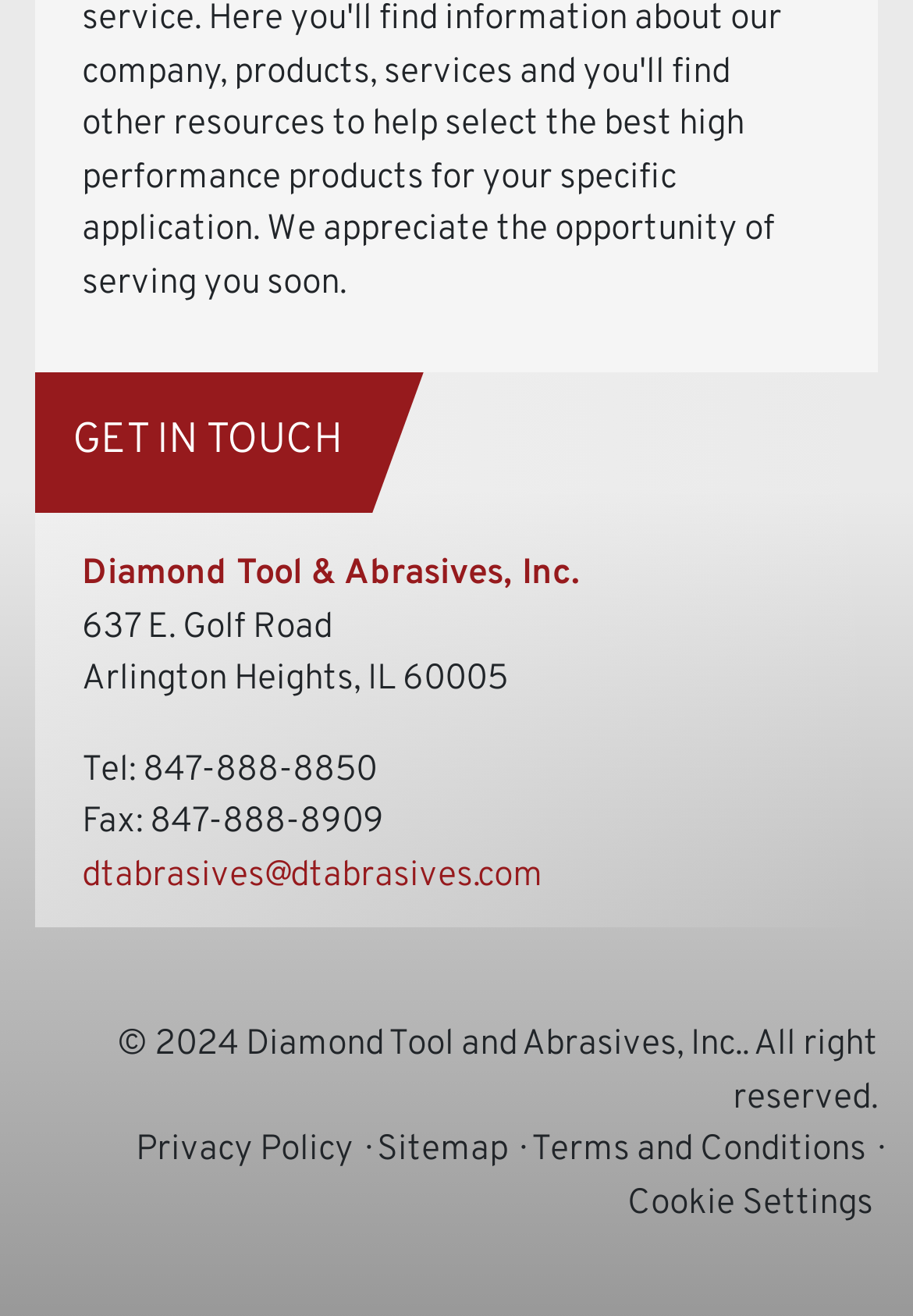Based on the image, give a detailed response to the question: What is the email address?

The email address can be found in the link element 'dtabrasives@dtabrasives.com' at coordinates [0.09, 0.649, 0.595, 0.683].